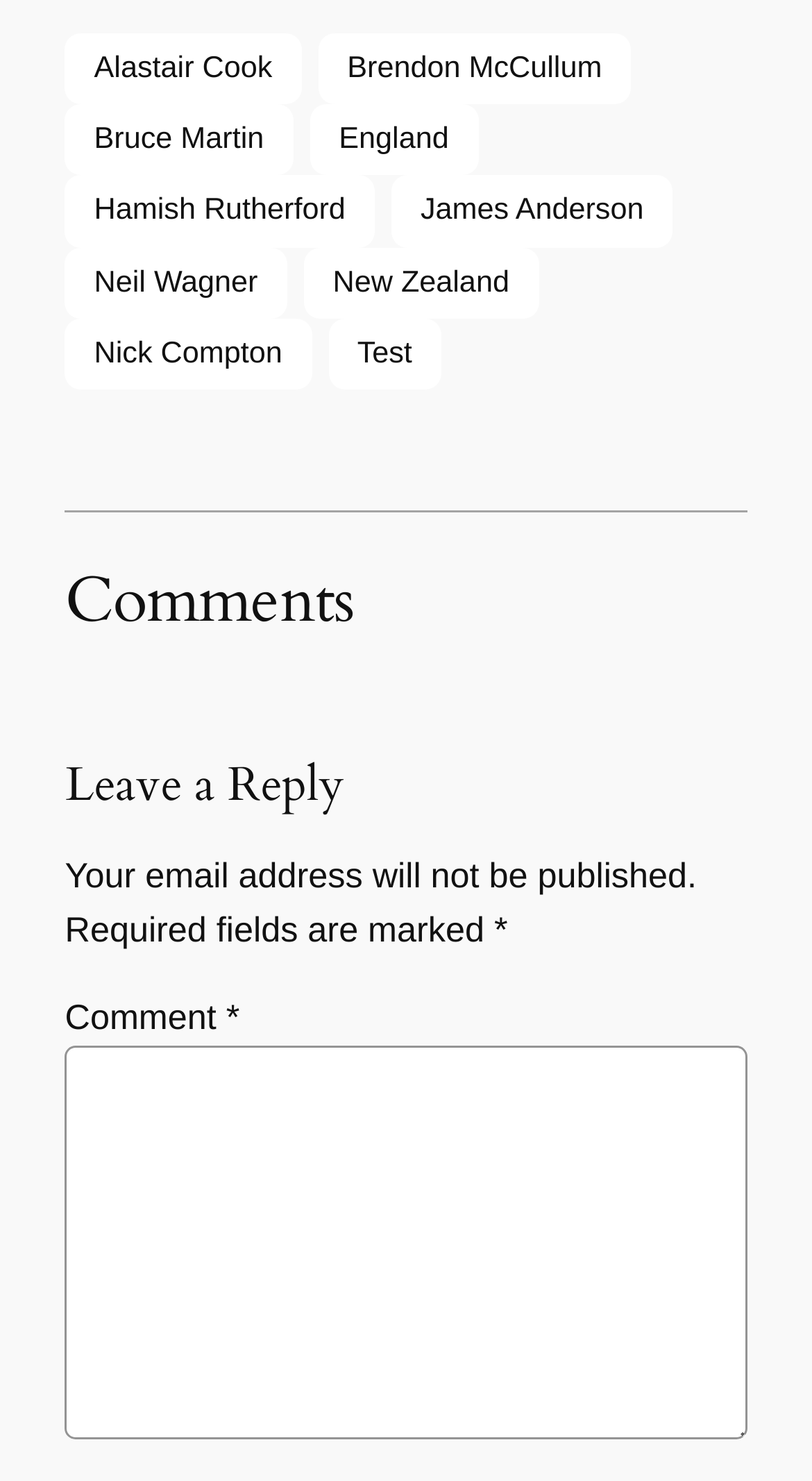Respond with a single word or short phrase to the following question: 
What is the orientation of the separator?

Horizontal